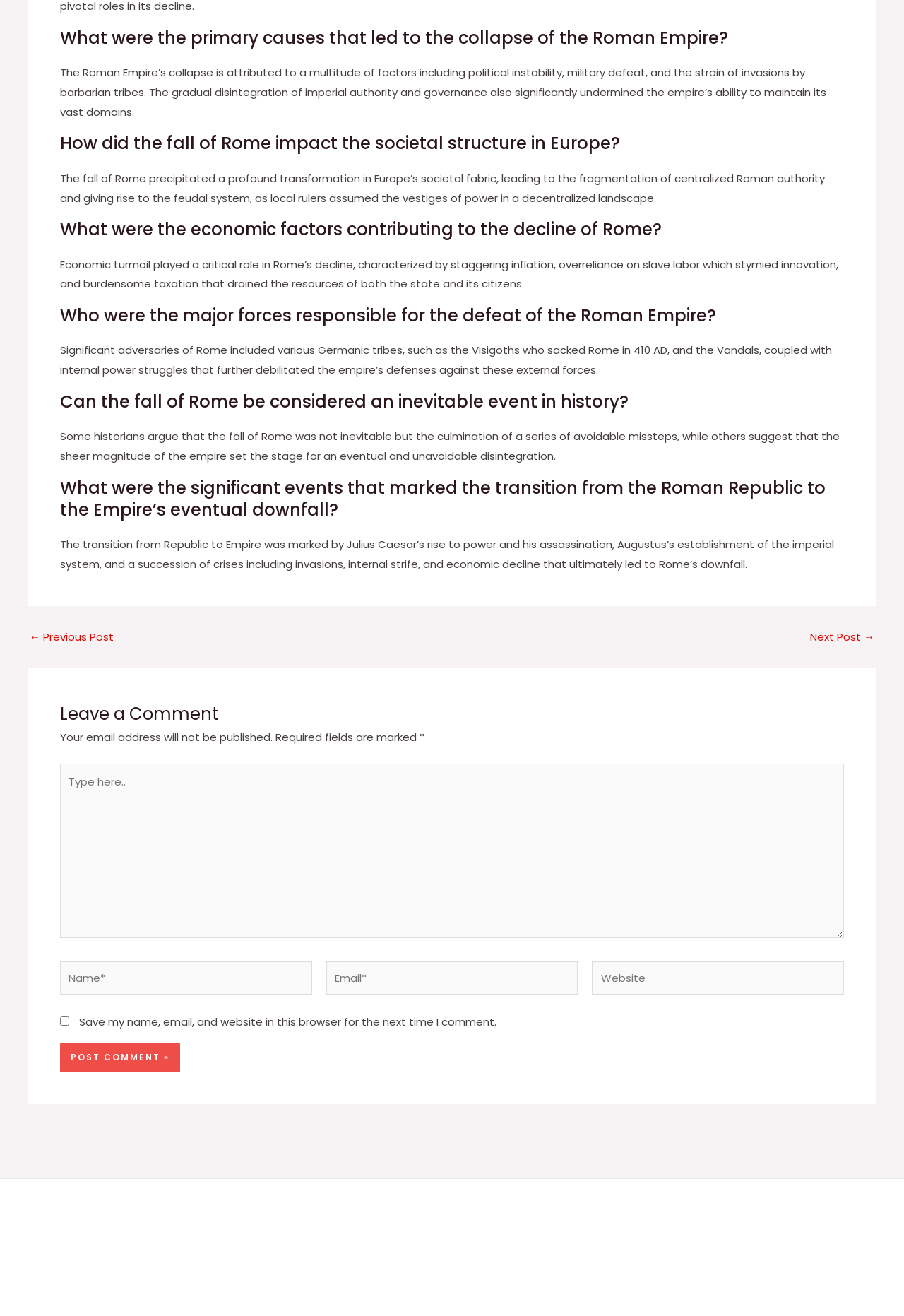What is the purpose of the 'Post navigation' section?
Give a one-word or short phrase answer based on the image.

To navigate to previous or next post